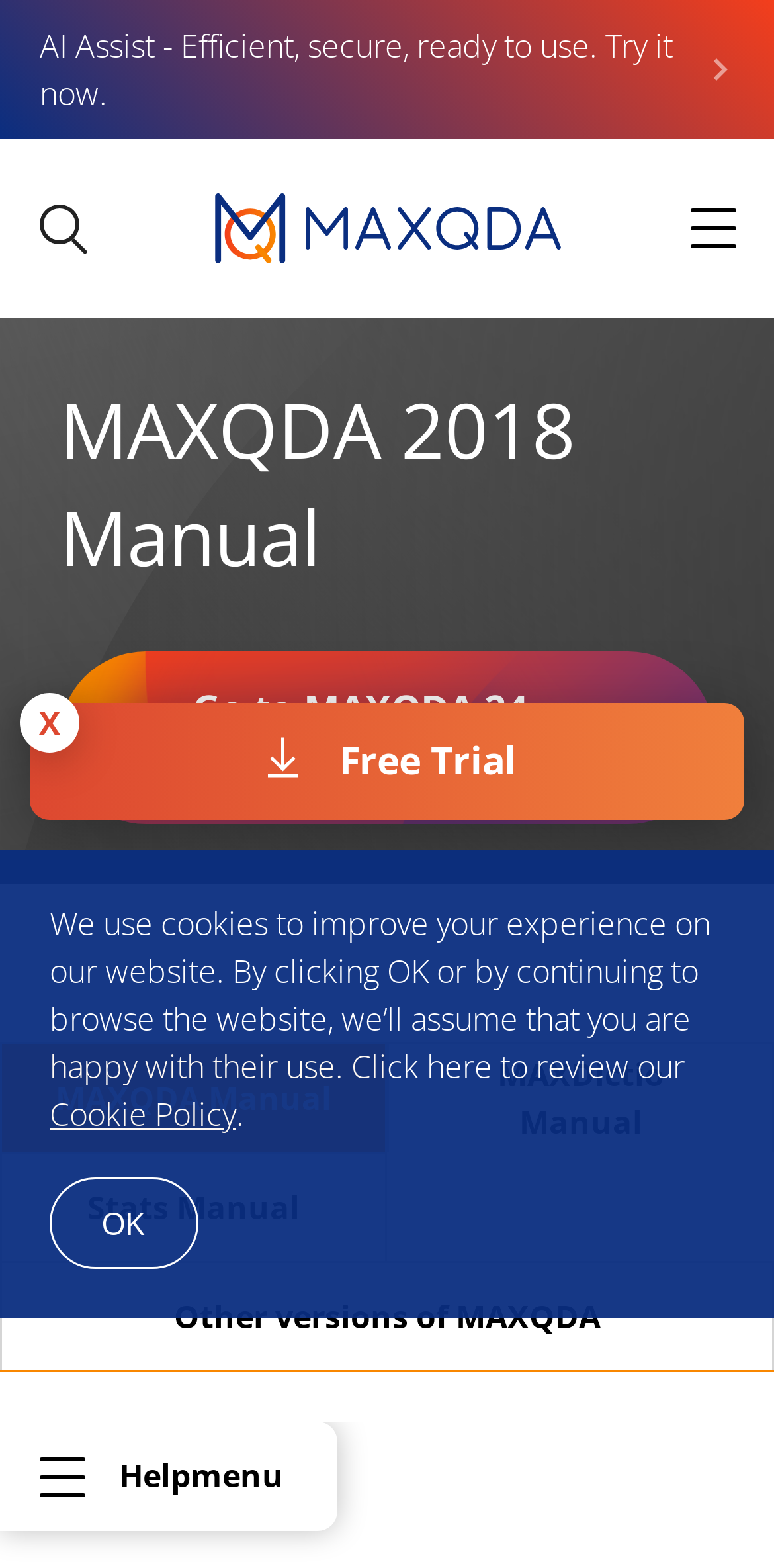Describe in detail what you see on the webpage.

The webpage is about the MAXQDA 2018 online manual, specifically focusing on moving or copying all coded segments of a code. At the top, there is a link to "AI Assist" on the left and a MAXQDA logo on the right, which is an image. Below the logo, there is a link to "MAXQDA" and another link to an empty string.

On the top-right corner, there is a link to "Free Trial" and a static text "X" next to it. Below this section, there is a heading that reads "MAXQDA 2018 Manual". Underneath the heading, there is a link to "Go to MAXQDA 24 manual instead".

The main content of the webpage is divided into two columns. On the left, there are links to different manuals, including "MAXQDA Manual", "MAXDictio Manual", "Stats Manual", and "Other versions of MAXQDA". On the right, there is a link to "Helpmenu" at the bottom.

At the bottom of the webpage, there is a static text about cookies, which informs users that the website uses cookies to improve their experience. Next to this text, there is a link to the "Cookie Policy".